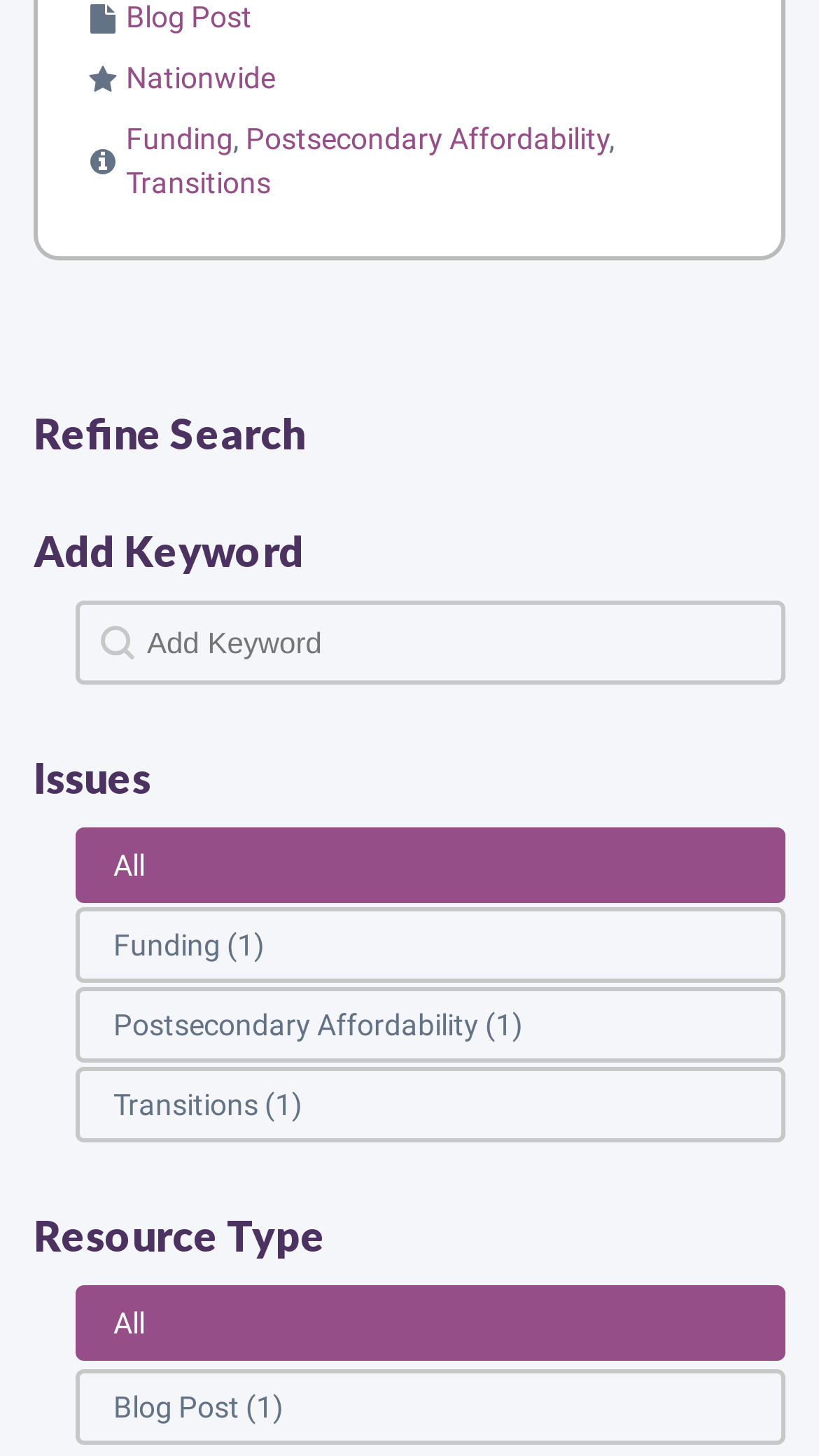Look at the image and answer the question in detail:
What is the second issue type?

The second issue type is 'Funding (1)' because it is the second button in the 'Issues' group, and it is not pressed, indicating that it is not the default or initial option.